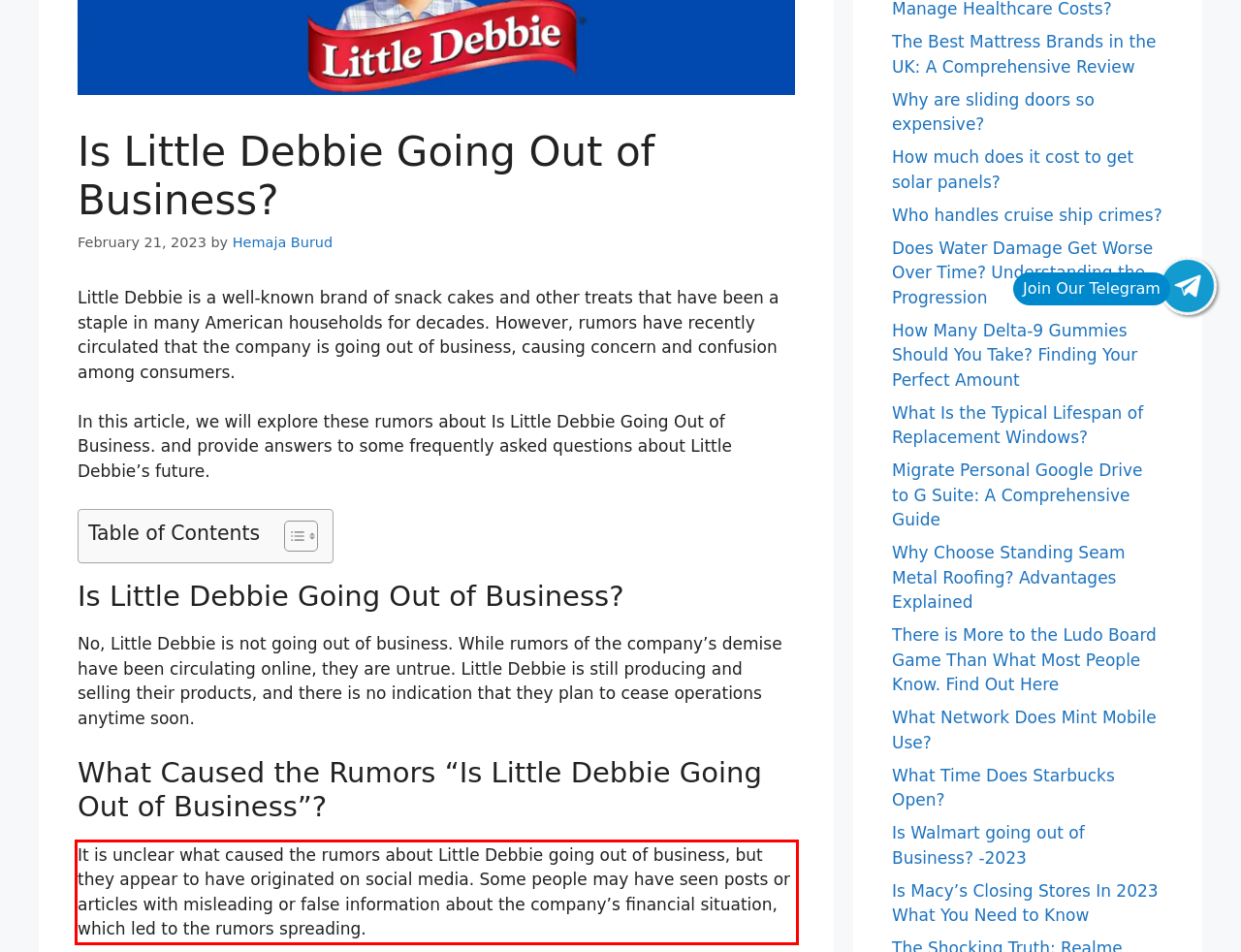Given a webpage screenshot, locate the red bounding box and extract the text content found inside it.

It is unclear what caused the rumors about Little Debbie going out of business, but they appear to have originated on social media. Some people may have seen posts or articles with misleading or false information about the company’s financial situation, which led to the rumors spreading.